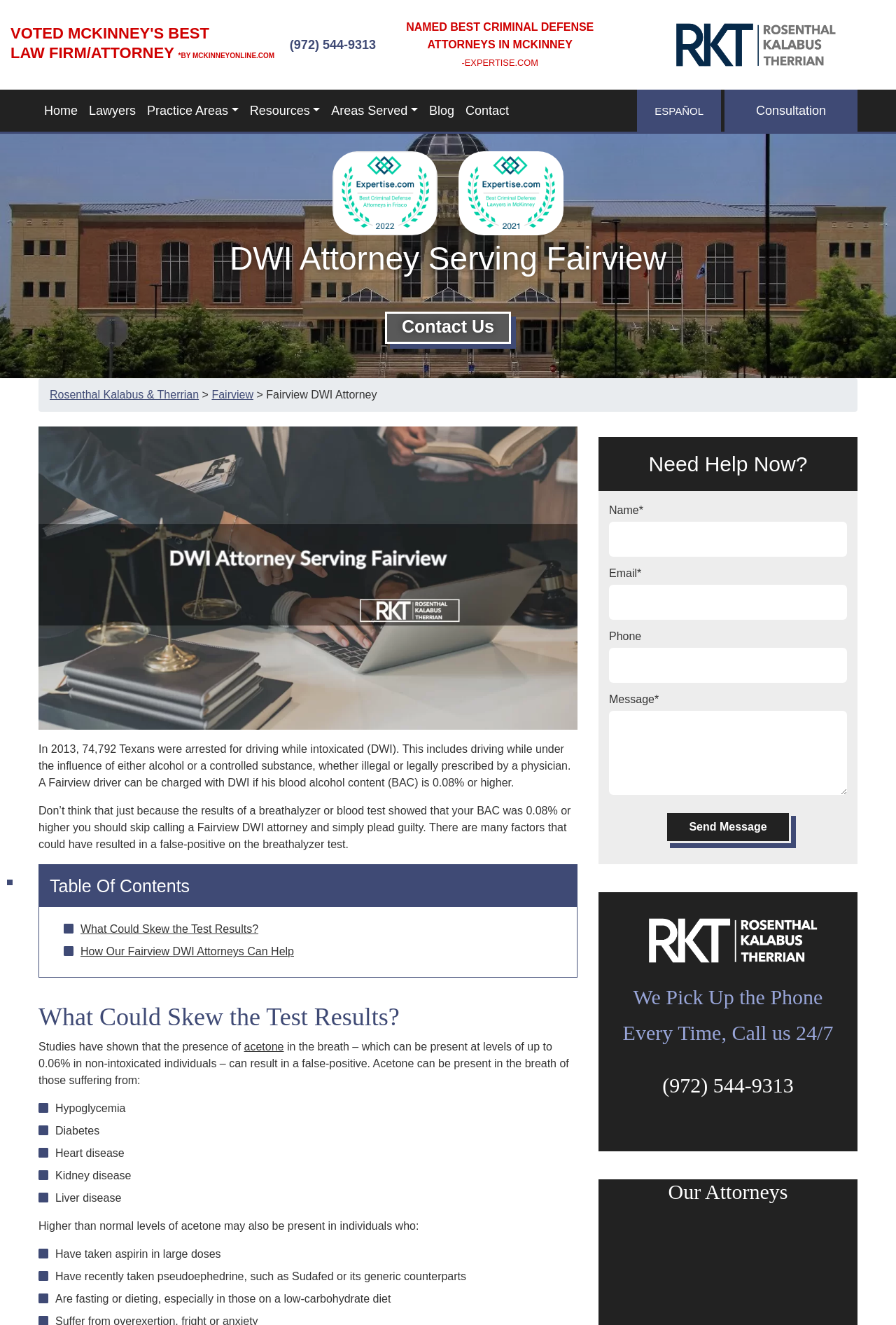Find the bounding box coordinates for the UI element that matches this description: "acetone".

[0.272, 0.785, 0.317, 0.794]